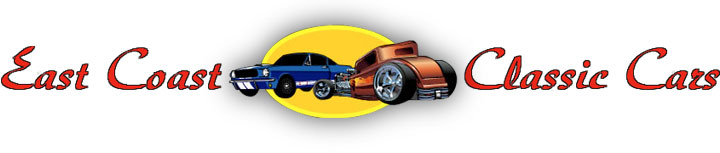What is the color of the text in the logo?
Kindly answer the question with as much detail as you can.

According to the caption, the bold text 'East Coast Classic Cars' is red, emphasizing the business's focus on vintage and classic vehicles.